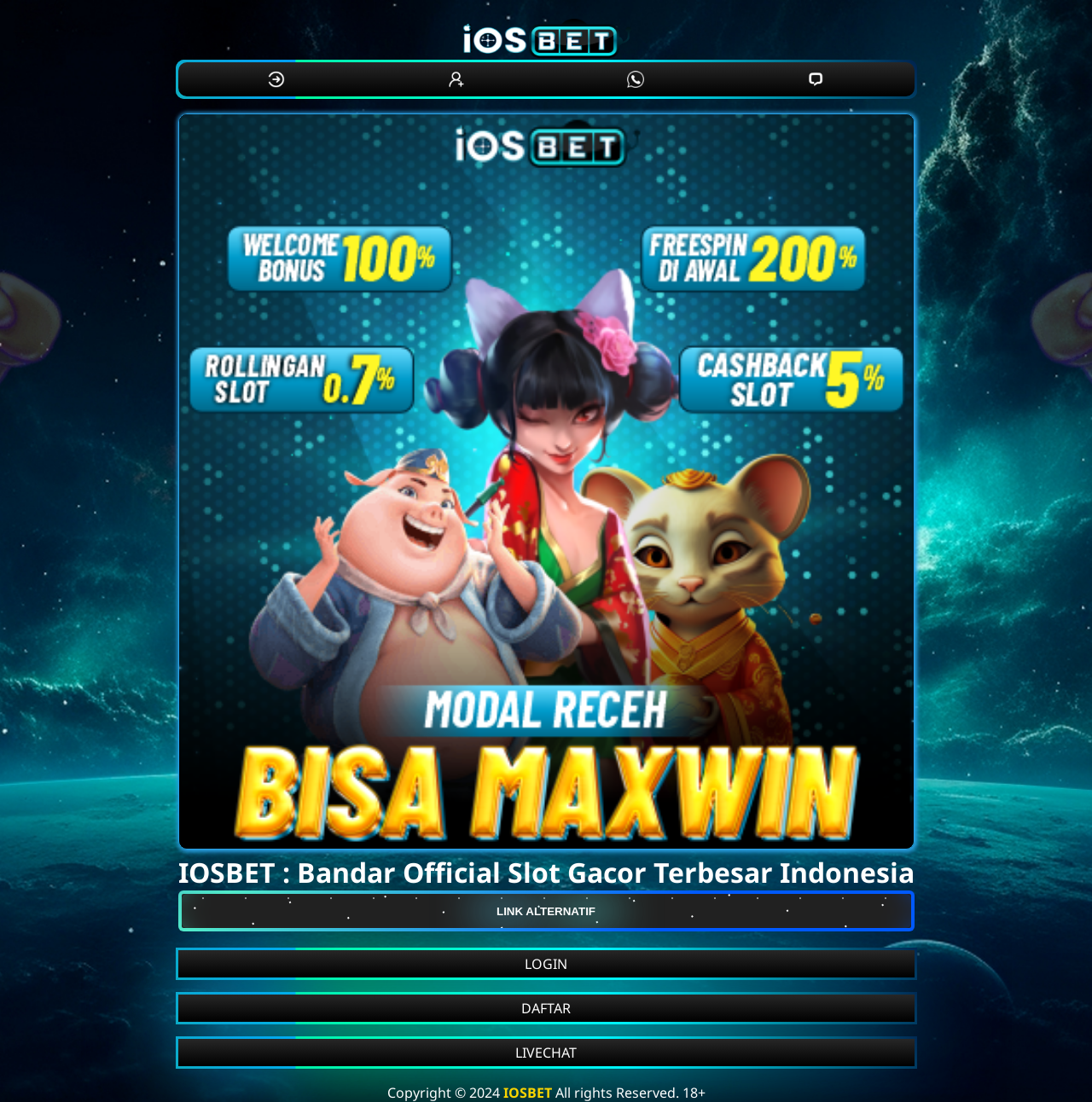Determine the bounding box coordinates for the HTML element described here: "LIVECHAT".

[0.163, 0.943, 0.837, 0.967]